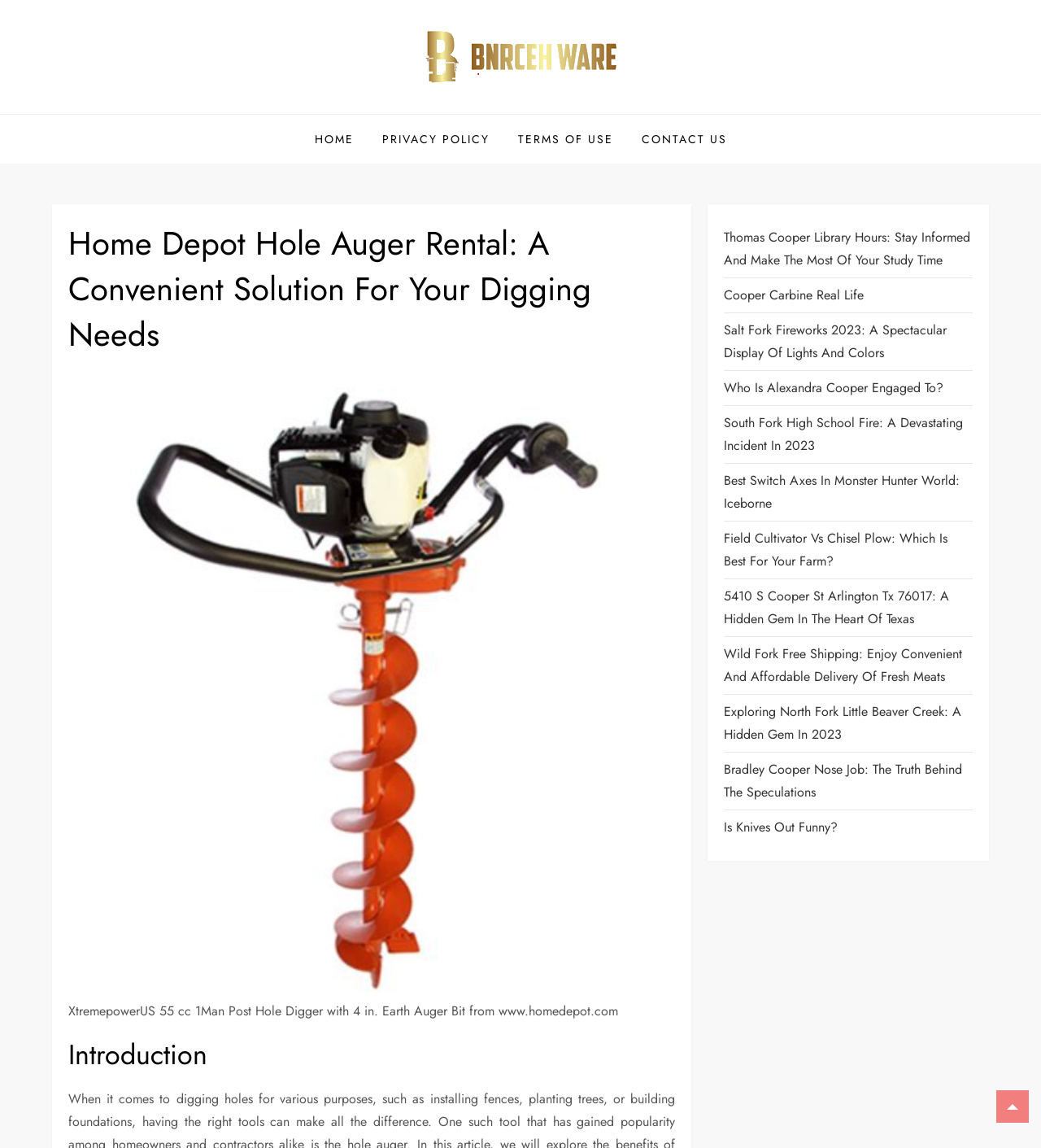Predict the bounding box of the UI element based on the description: "Terms of Use". The coordinates should be four float numbers between 0 and 1, formatted as [left, top, right, bottom].

[0.486, 0.1, 0.6, 0.142]